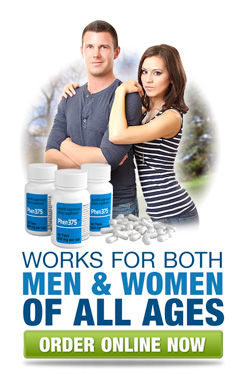Give a short answer to this question using one word or a phrase:
What is showcased beside the young man and woman?

Bottles of Phen375 and capsules